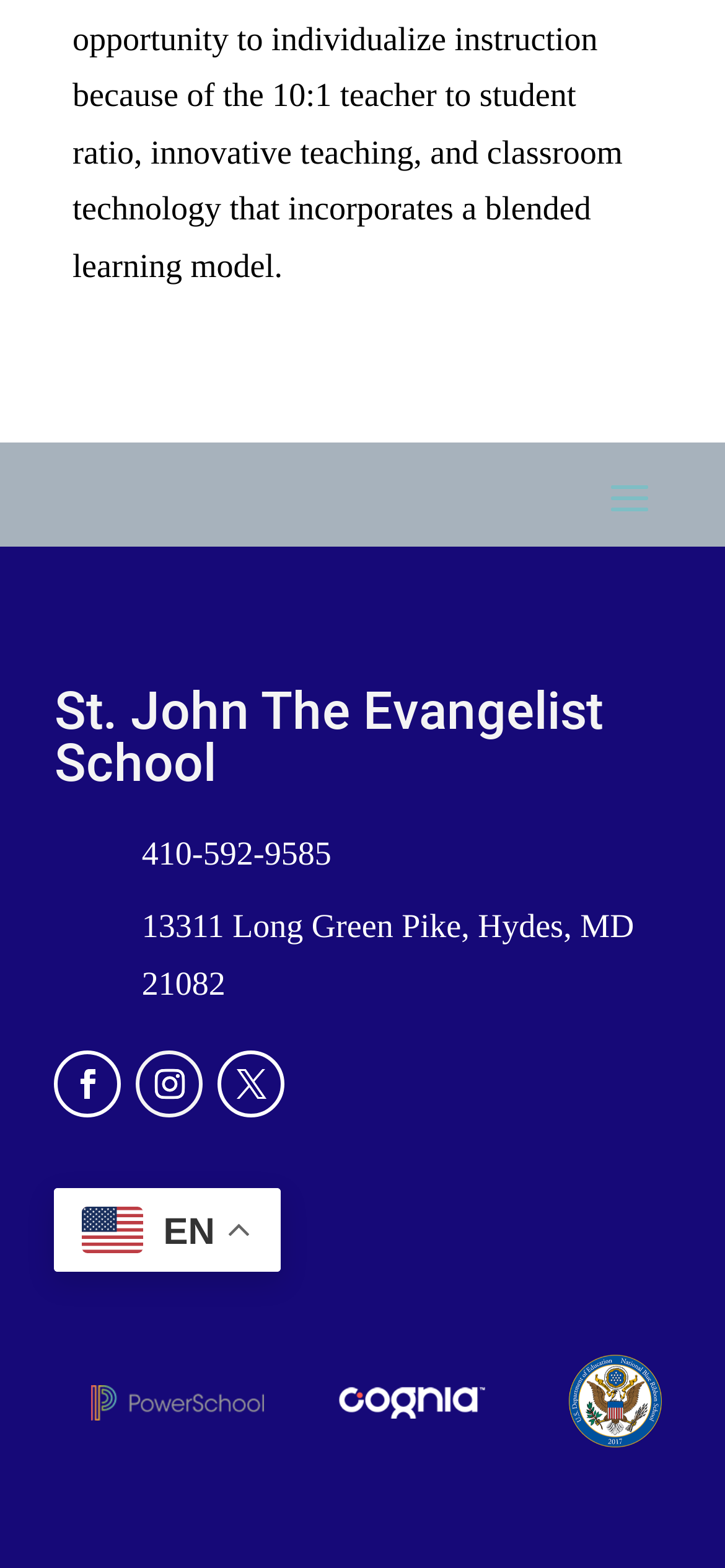Answer this question in one word or a short phrase: What language is the webpage in?

English